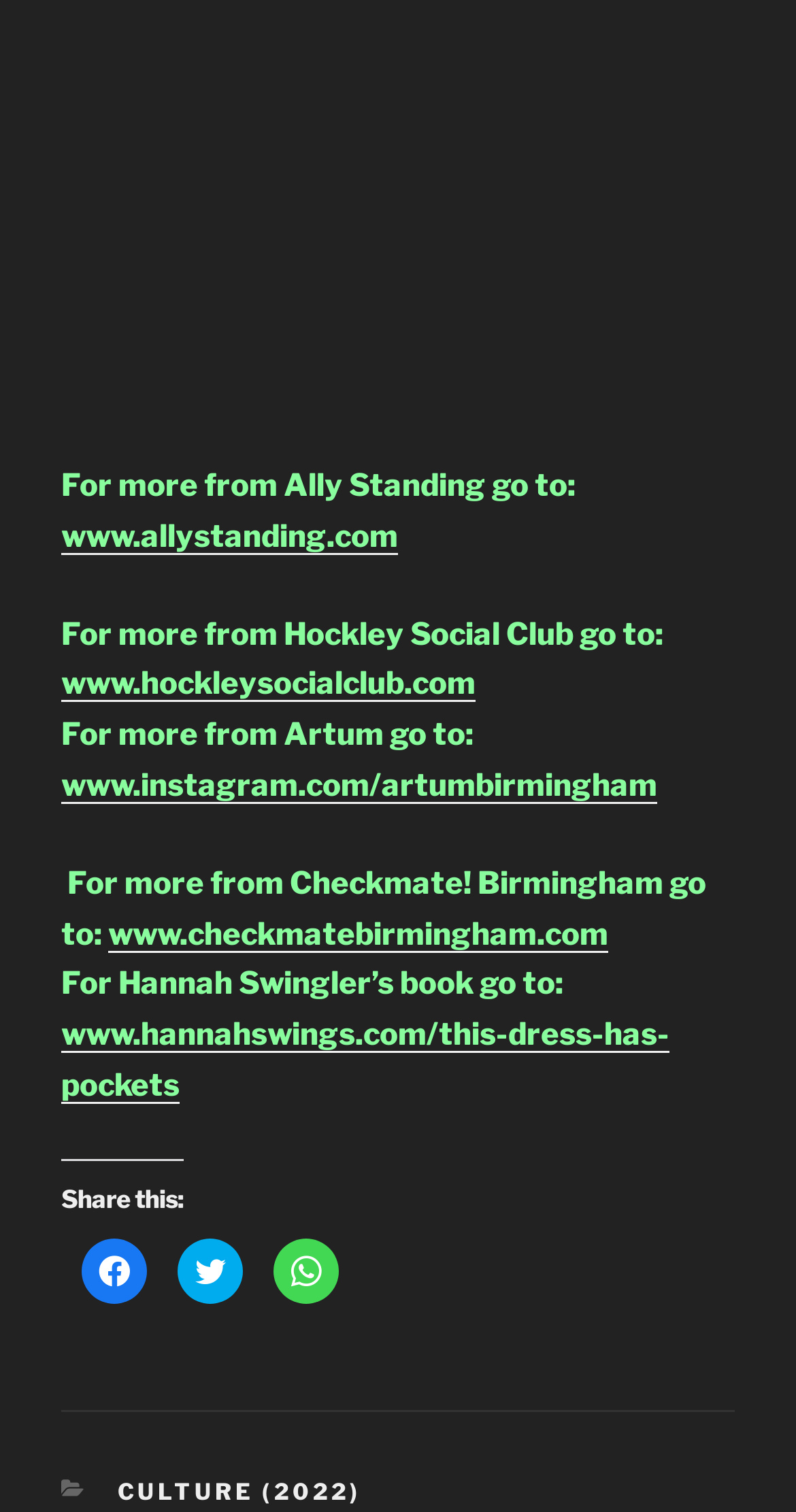Please locate the bounding box coordinates of the element that should be clicked to complete the given instruction: "Learn more about Startech DK30CHHPD".

None